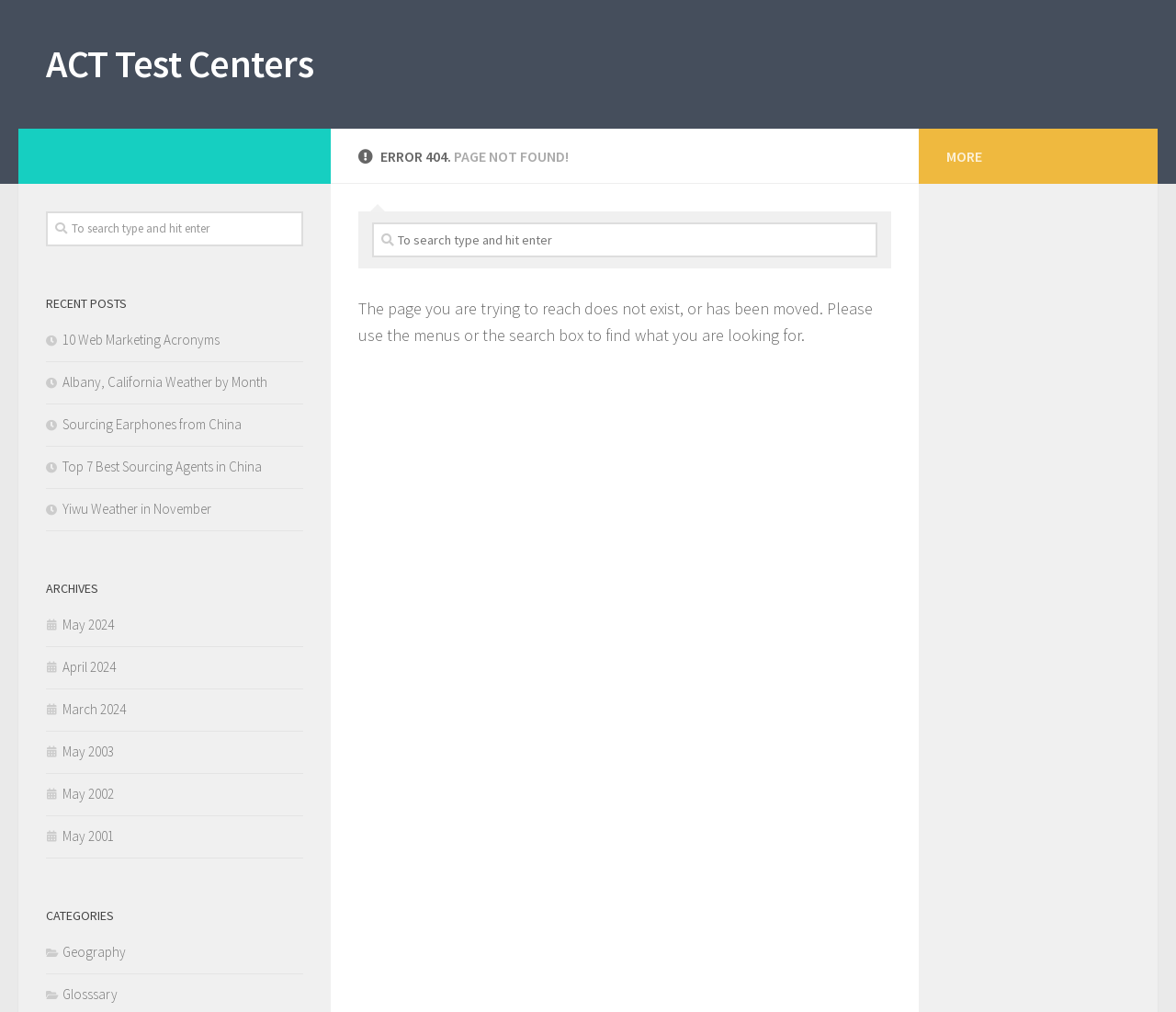Please find and generate the text of the main header of the webpage.

ERROR 404. PAGE NOT FOUND!